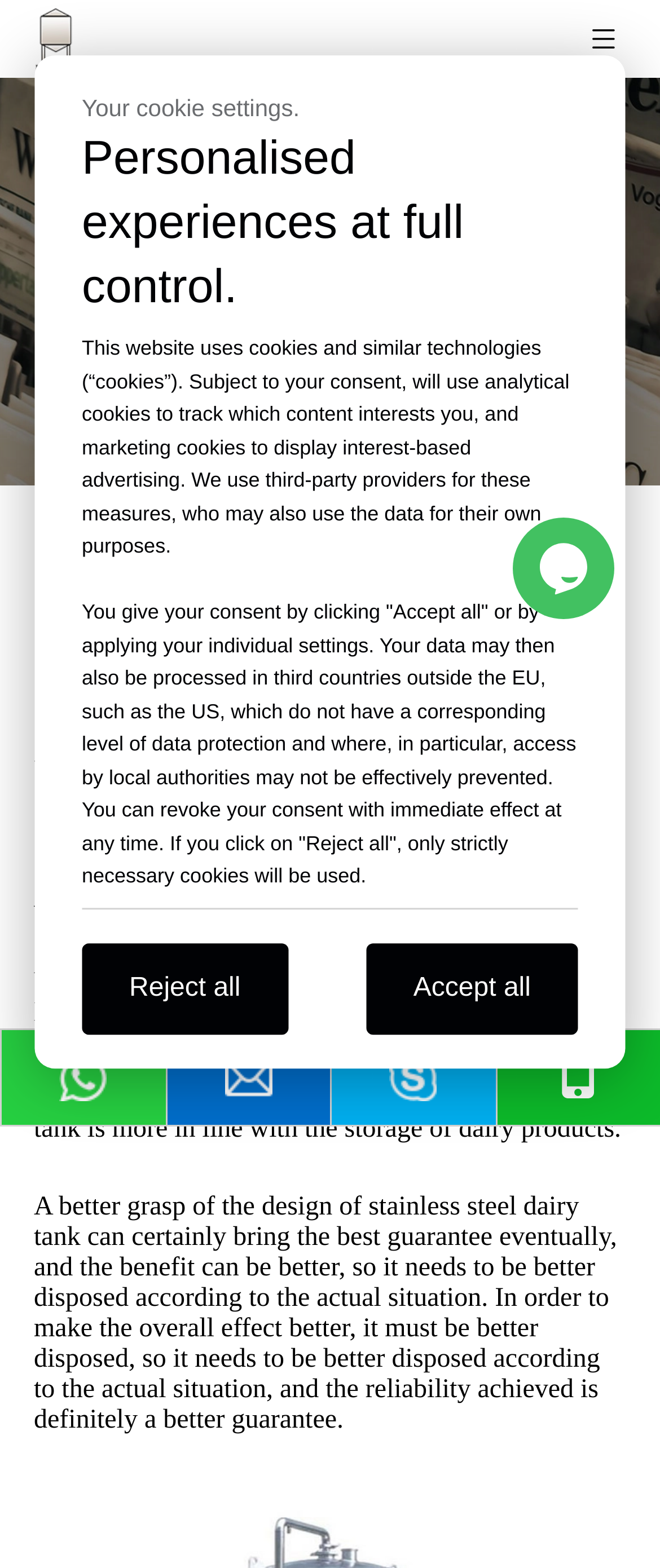Given the description Reject all, predict the bounding box coordinates of the UI element. Ensure the coordinates are in the format (top-left x, top-left y, bottom-right x, bottom-right y) and all values are between 0 and 1.

[0.124, 0.601, 0.436, 0.659]